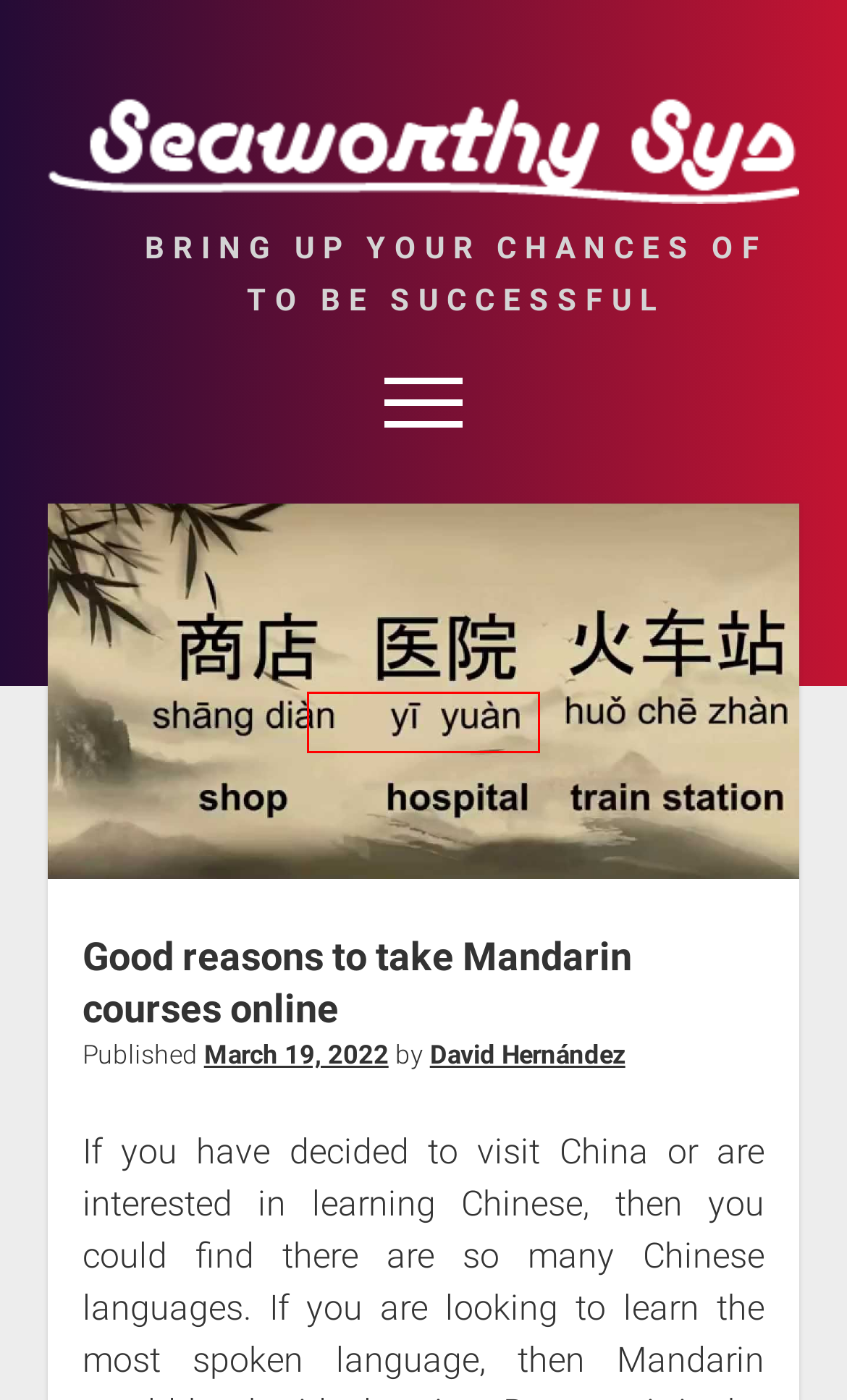Given a webpage screenshot featuring a red rectangle around a UI element, please determine the best description for the new webpage that appears after the element within the bounding box is clicked. The options are:
A. Automobile – Seaworthy Sys
B. Entertainment – Seaworthy Sys
C. Software – Seaworthy Sys
D. Shopping – Seaworthy Sys
E. Gardening – Seaworthy Sys
F. Seaworthy Sys – Bring up your chances of to be successful
G. March 2022 – Seaworthy Sys
H. Marketing – Seaworthy Sys

B